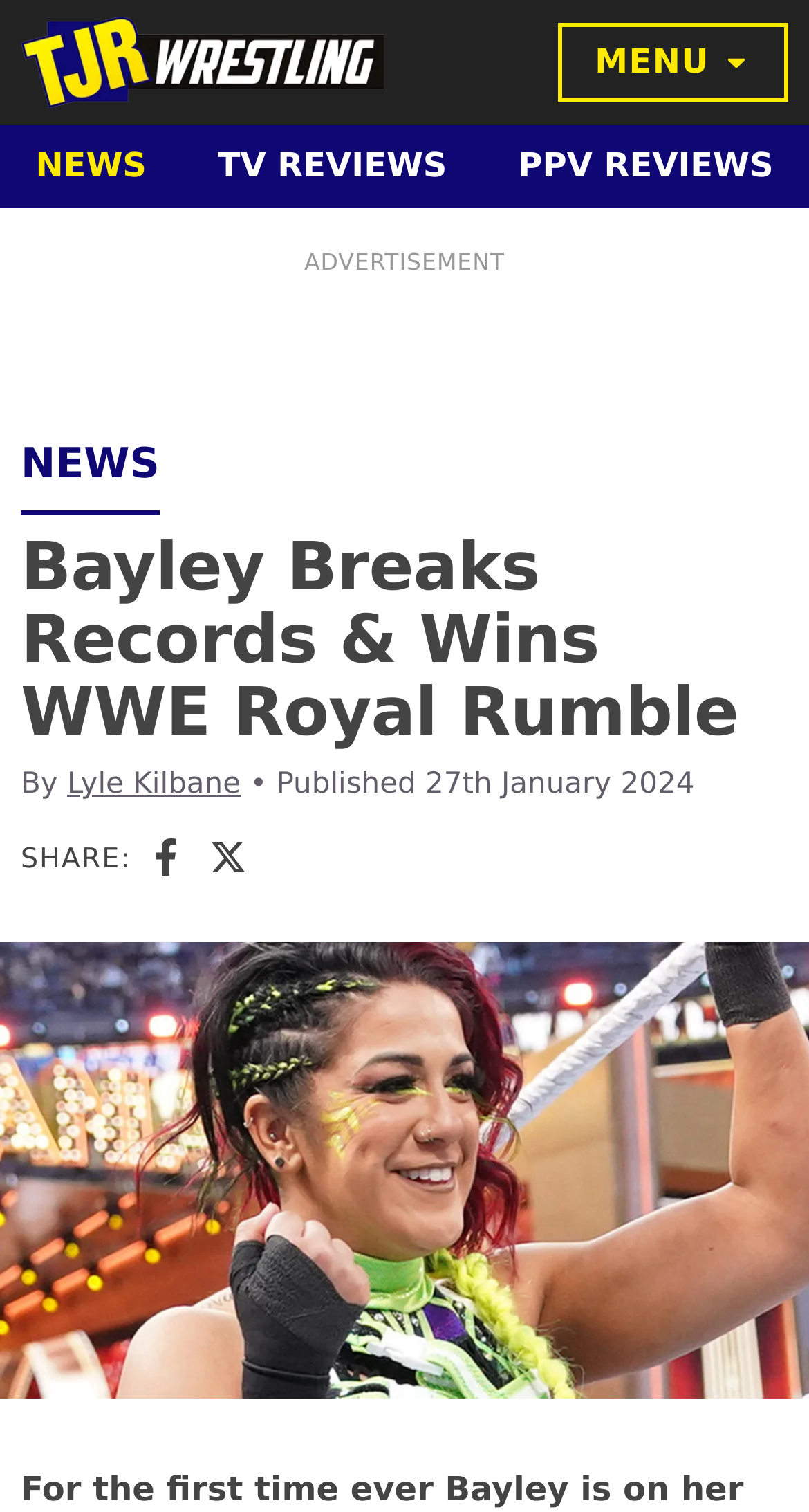Determine the bounding box coordinates of the clickable element necessary to fulfill the instruction: "Go to NEWS page". Provide the coordinates as four float numbers within the 0 to 1 range, i.e., [left, top, right, bottom].

[0.0, 0.083, 0.225, 0.138]